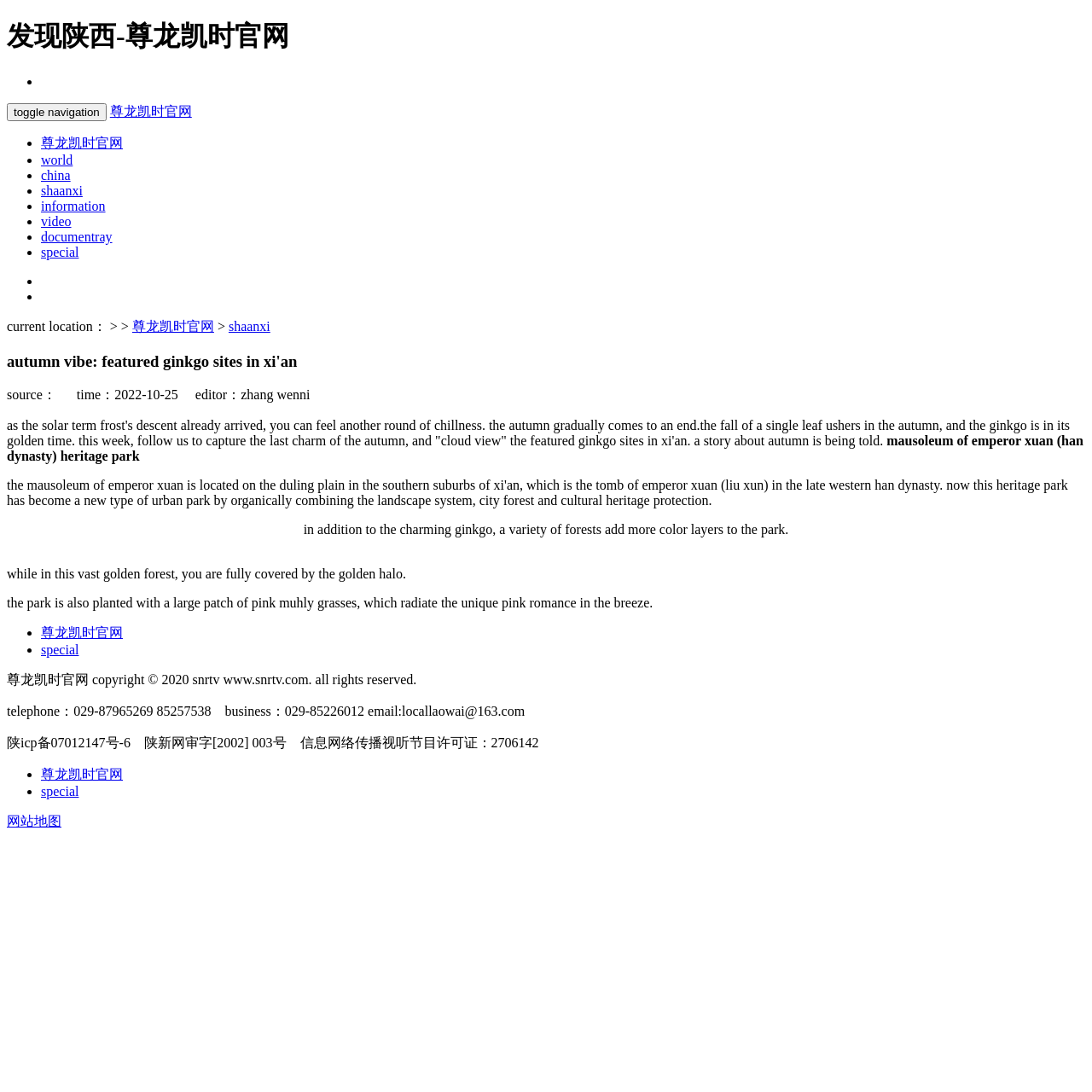Extract the bounding box of the UI element described as: "special".

[0.038, 0.589, 0.072, 0.602]